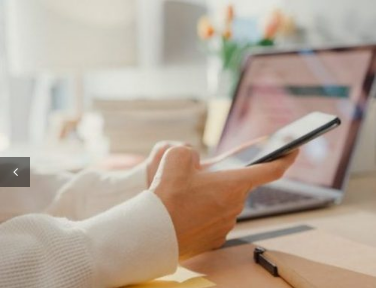Review the image closely and give a comprehensive answer to the question: What is visible in the background?

The workspace is bright and inviting, highlighted by natural light filtering through a nearby window, and in the background, a bouquet of flowers is visible, adding a touch of warmth to the scene.